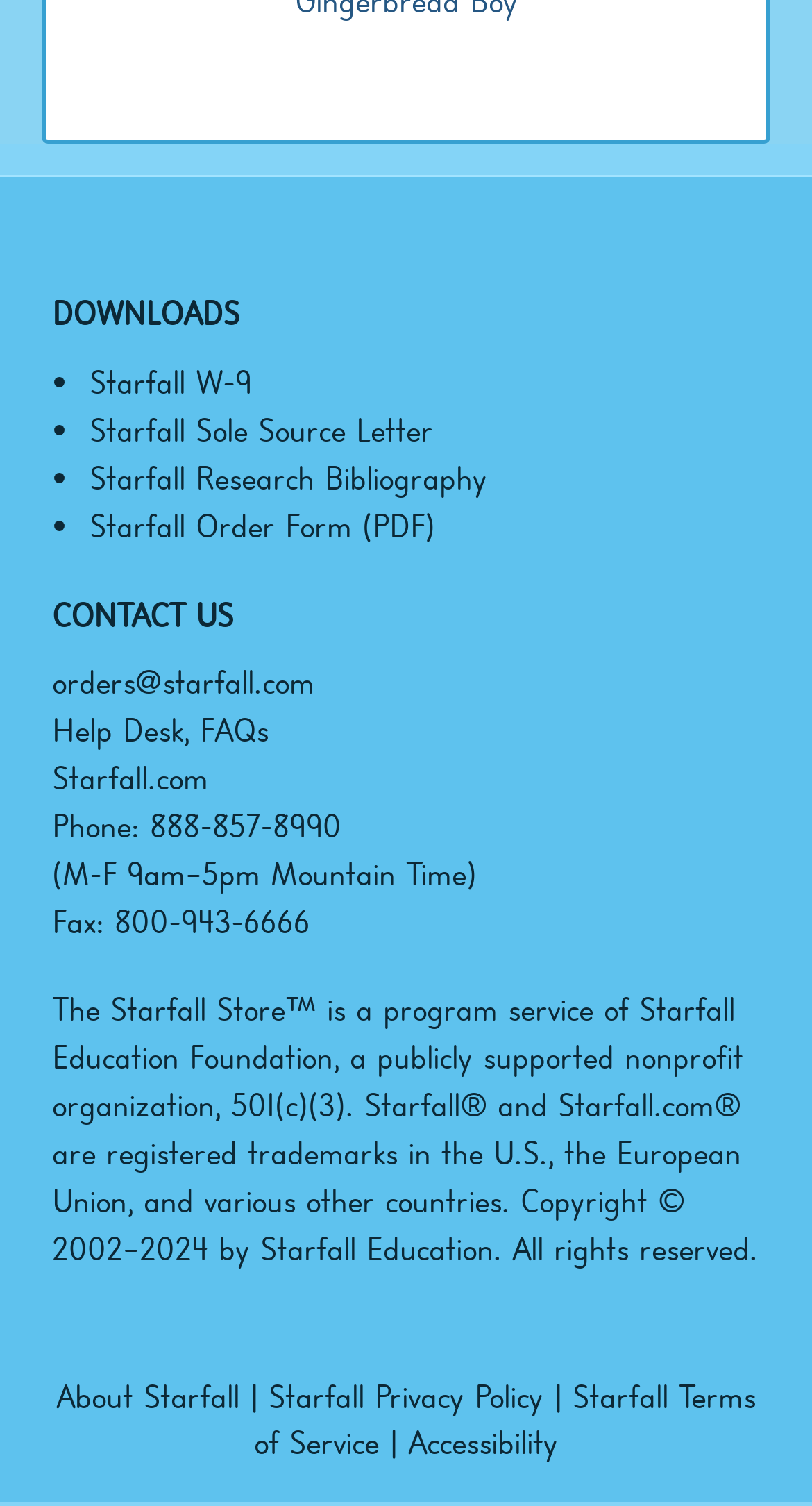Locate and provide the bounding box coordinates for the HTML element that matches this description: "Starfall Sole Source Letter".

[0.11, 0.271, 0.936, 0.303]